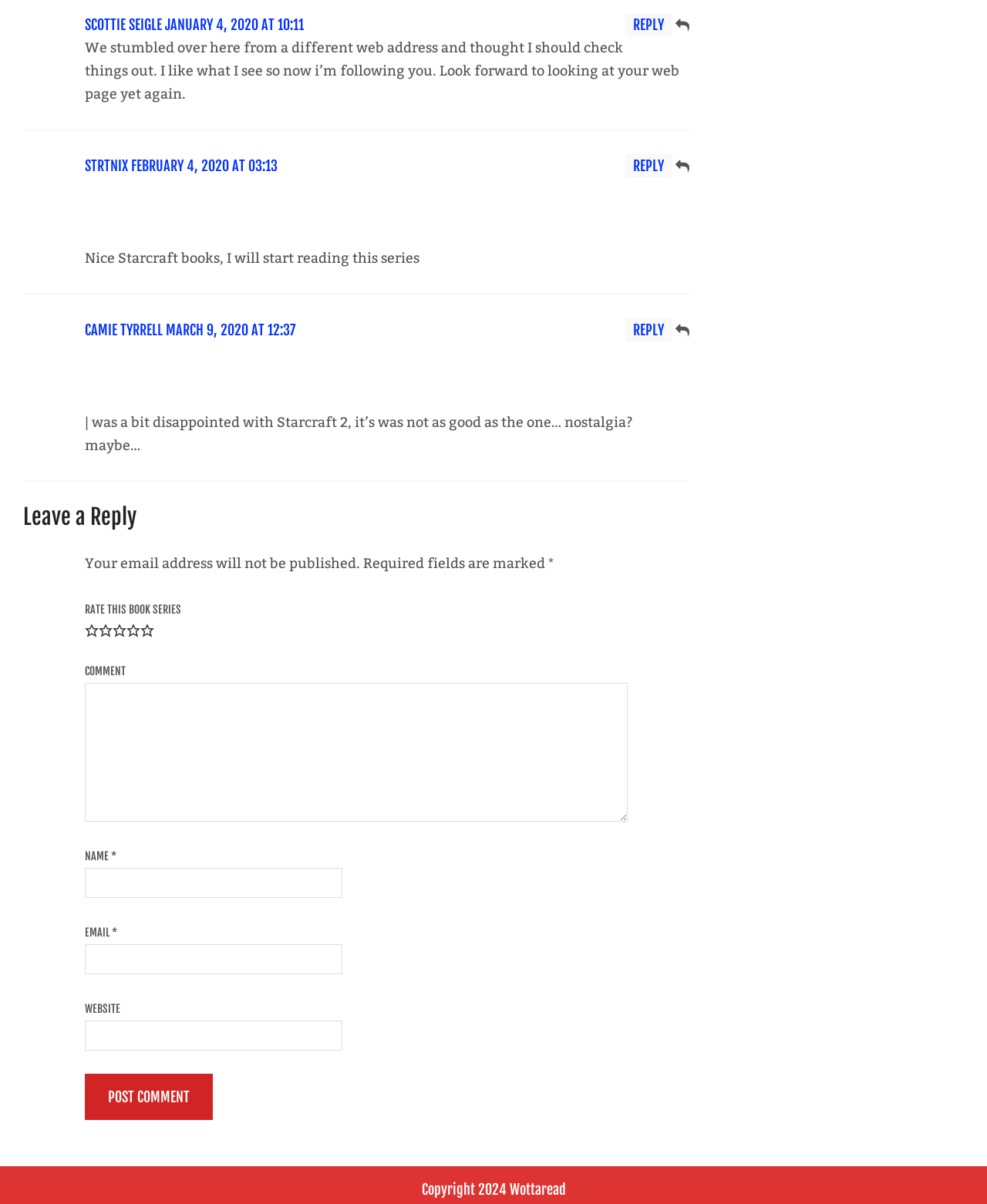Identify the bounding box coordinates of the part that should be clicked to carry out this instruction: "Reply to Scottie Seigle".

[0.633, 0.049, 0.68, 0.069]